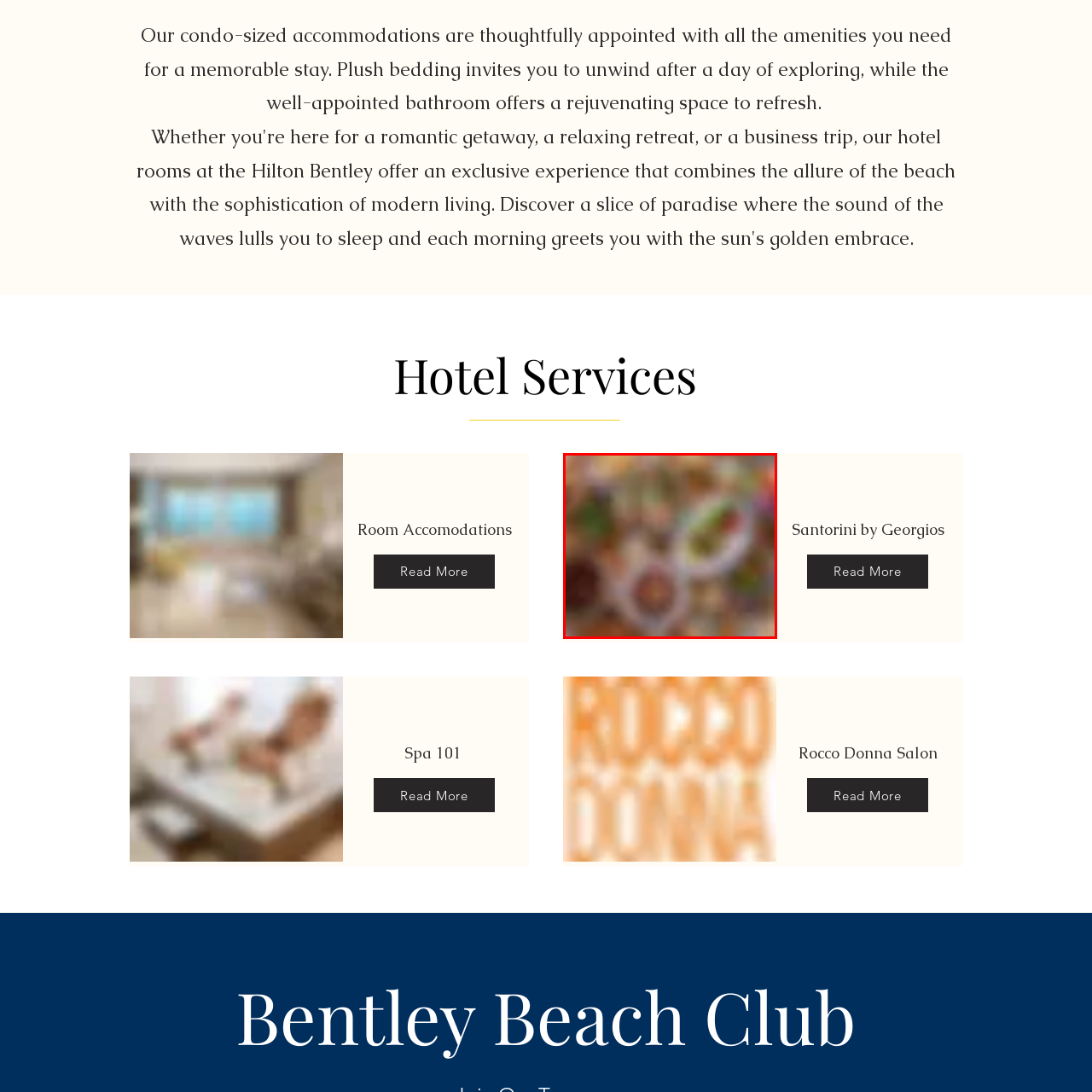Detail the features and elements seen in the red-circled portion of the image.

This image showcases a beautifully arranged assortment of food, highlighting a vibrant and enticing spread. Dishes are thoughtfully presented, featuring a variety of colors and textures that suggest a diverse culinary experience. The plates reveal a mix of appetizing ingredients, possibly including fresh vegetables, meats, and various garnishes, all contributing to a visually appealing feast. This image evokes a sense of celebration and indulgence, perfect for sharing moments with friends and family, maybe at a special dining occasion or a gourmet restaurant. The overall composition invites viewers to imagine the delightful flavors and aromas that accompany this sumptuous meal.